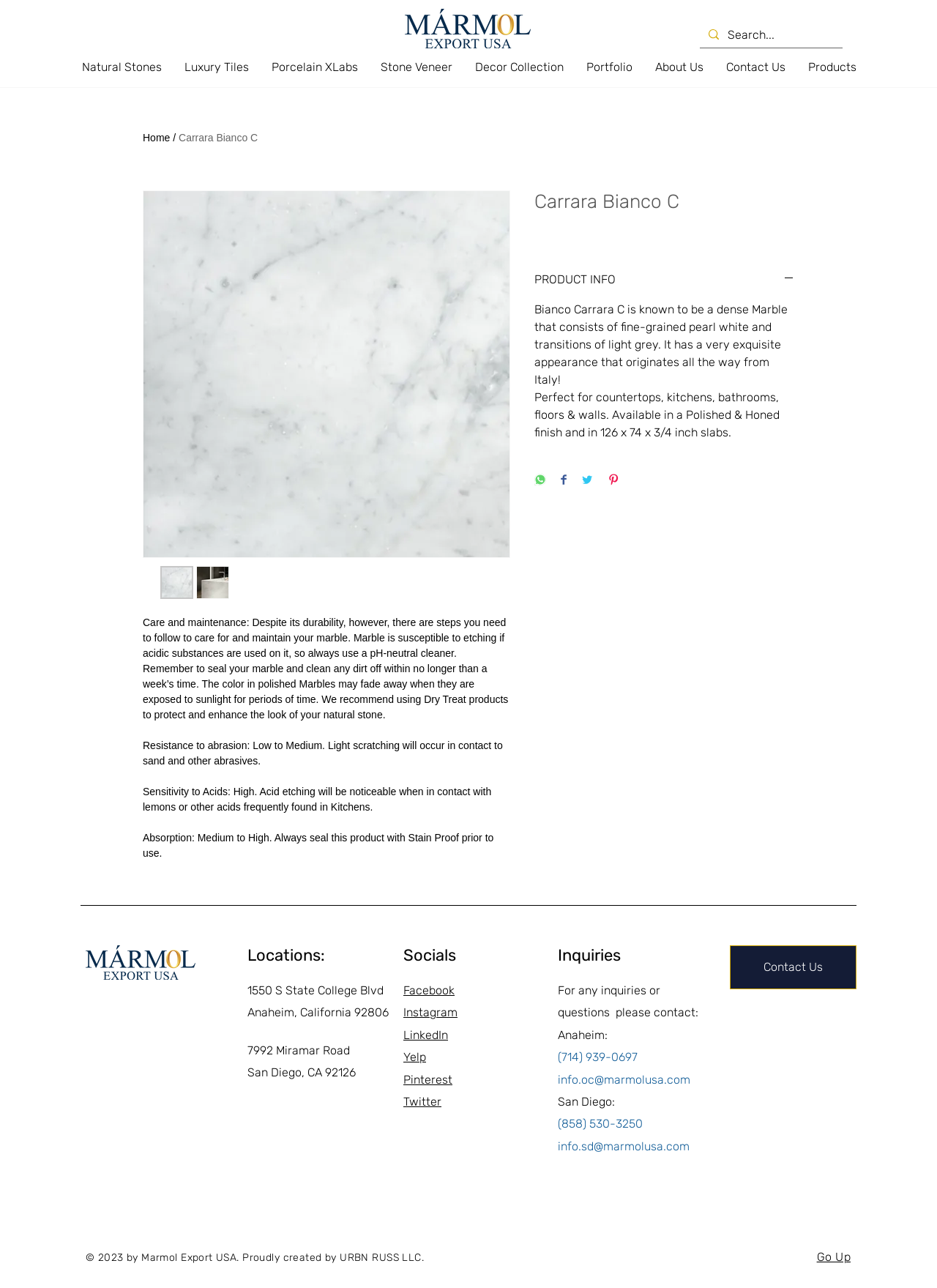Detail the various sections and features present on the webpage.

This webpage is about Carrara Bianco C, a type of marble. At the top, there is a logo of Marmol Export and a search bar. Below the search bar, there is a navigation menu with links to different sections of the website, including Natural Stones, Luxury Tiles, and Contact Us.

The main content of the page is divided into two sections. On the left, there is an article about Carrara Bianco C, which includes a heading, a paragraph of text, and several buttons to share the content on social media. The text describes the characteristics of Carrara Bianco C, including its appearance, uses, and properties.

On the right, there is an image of Carrara Bianco C, along with several buttons to view thumbnails of the marble. Below the image, there are four paragraphs of text that provide more information about the marble, including its care and maintenance, resistance to abrasion, sensitivity to acids, and absorption.

At the bottom of the page, there are several links to social media platforms, as well as contact information for Marmol Export, including addresses, phone numbers, and email addresses. There is also a link to contact the company for inquiries or questions. Finally, there is a copyright notice at the very bottom of the page.